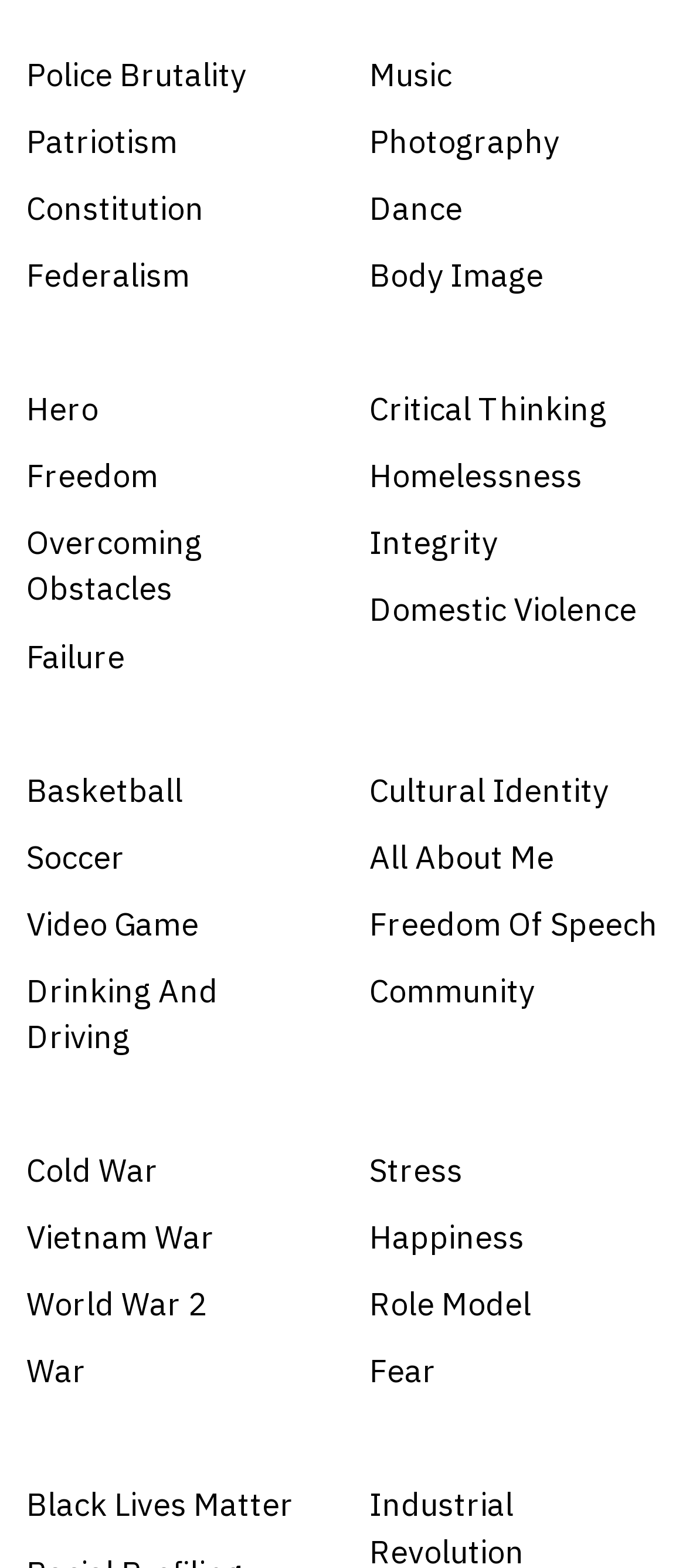Give a one-word or short-phrase answer to the following question: 
What is the second topic on the right side?

Photography